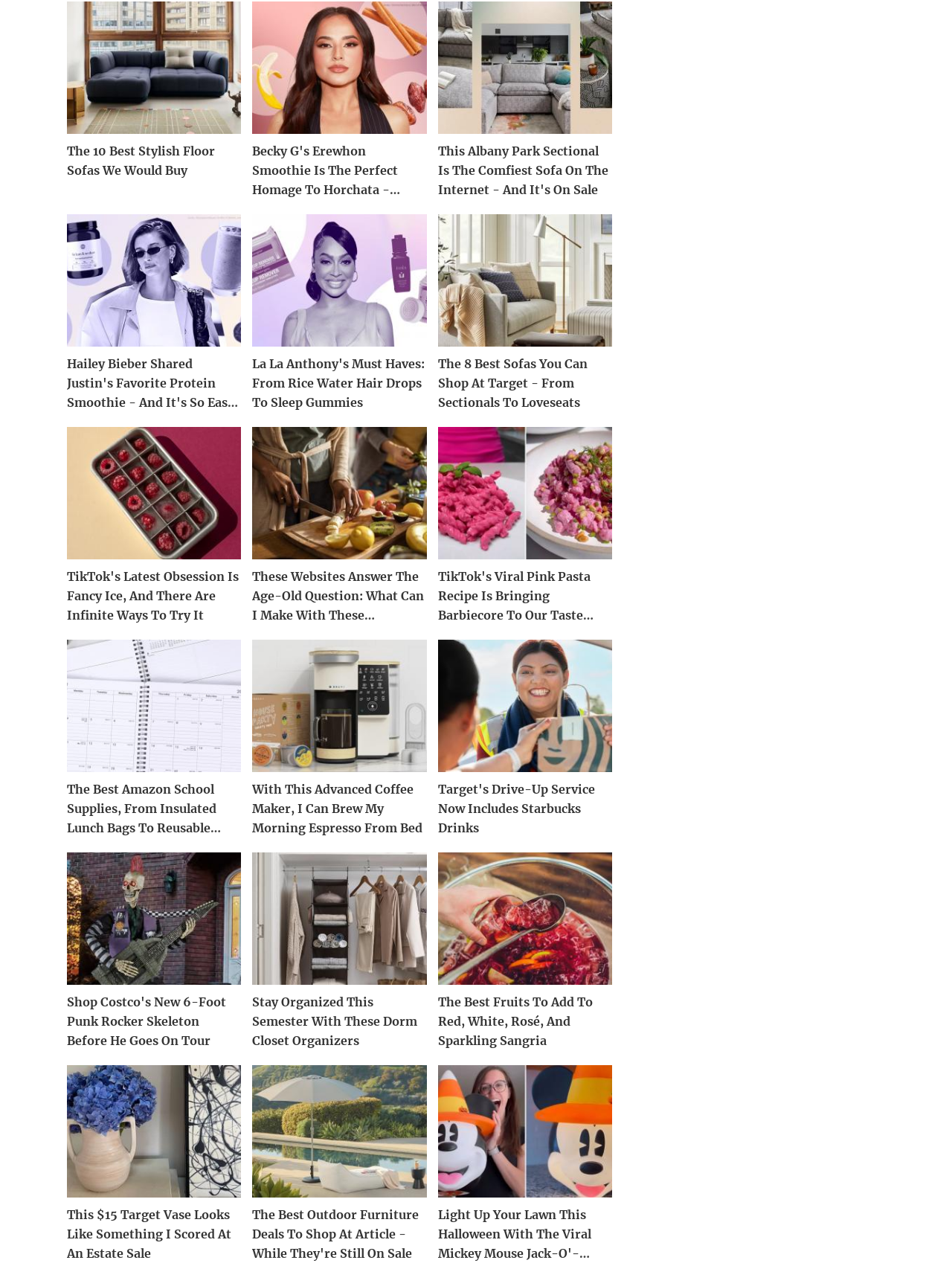Specify the bounding box coordinates of the area to click in order to follow the given instruction: "Read the article about Toddler Injured in Accidental Shooting on Playground."

None